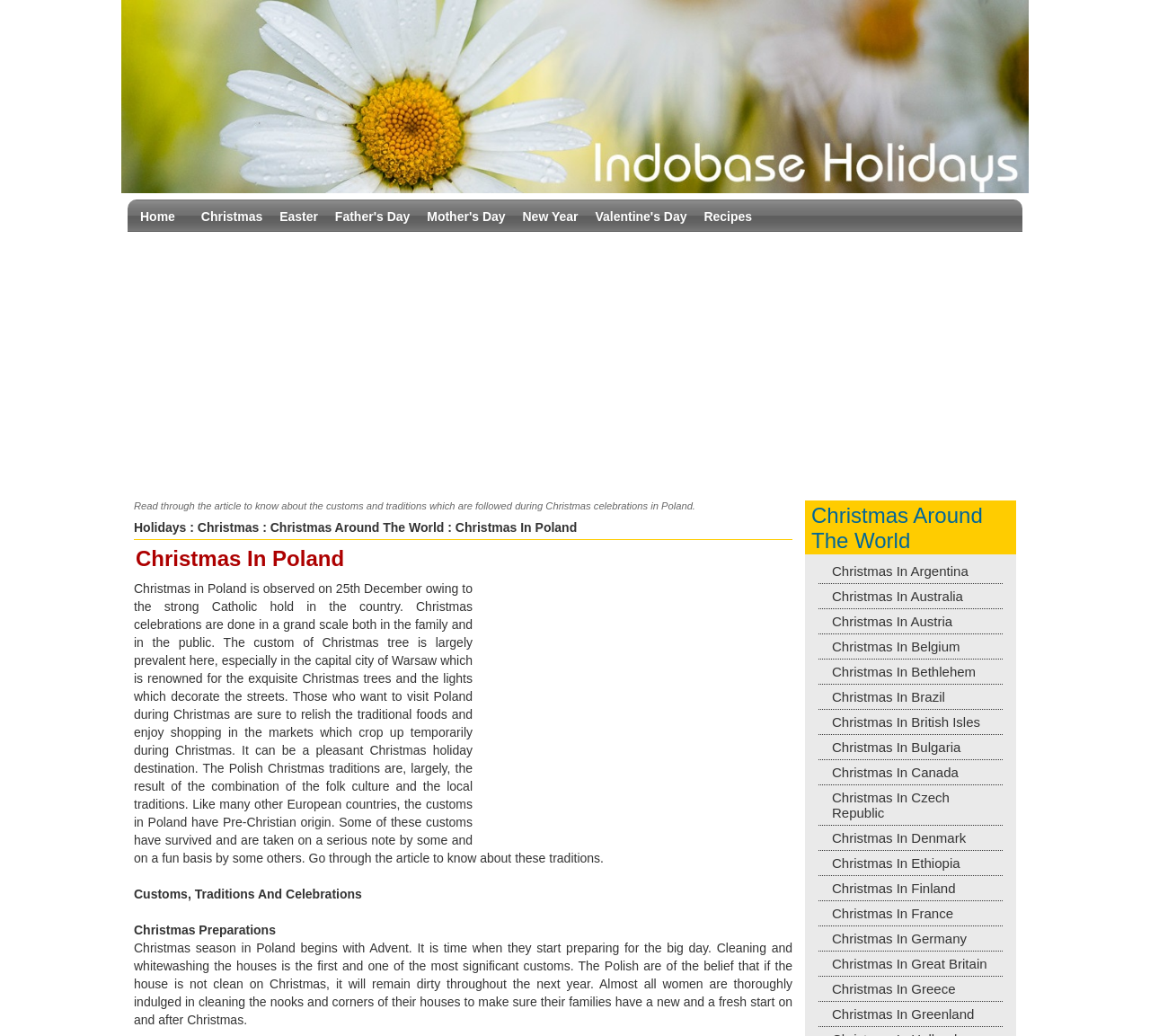How many links are there in the 'Christmas Around The World' section?
Carefully analyze the image and provide a detailed answer to the question.

By counting the links in the 'Christmas Around The World' section, I found 20 links to different countries' Christmas celebrations, including Argentina, Australia, Austria, and more.